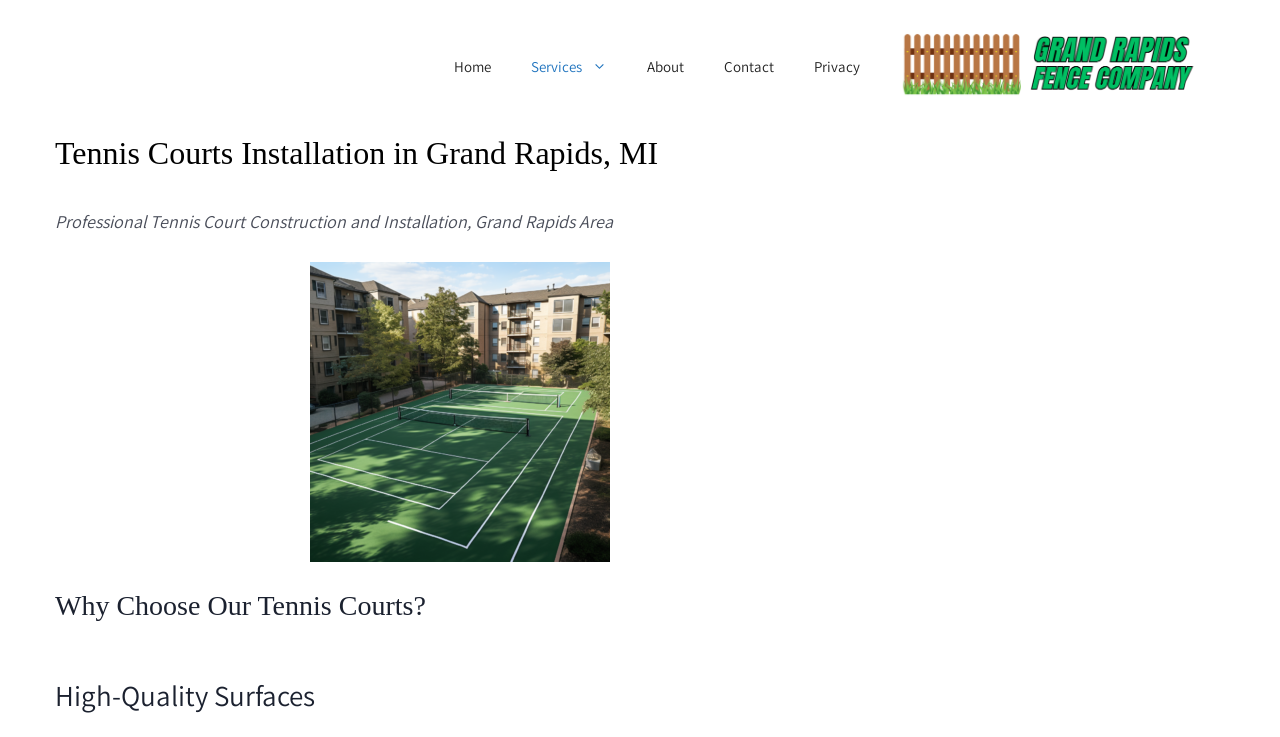Give a short answer using one word or phrase for the question:
What is the primary service offered?

Tennis court construction